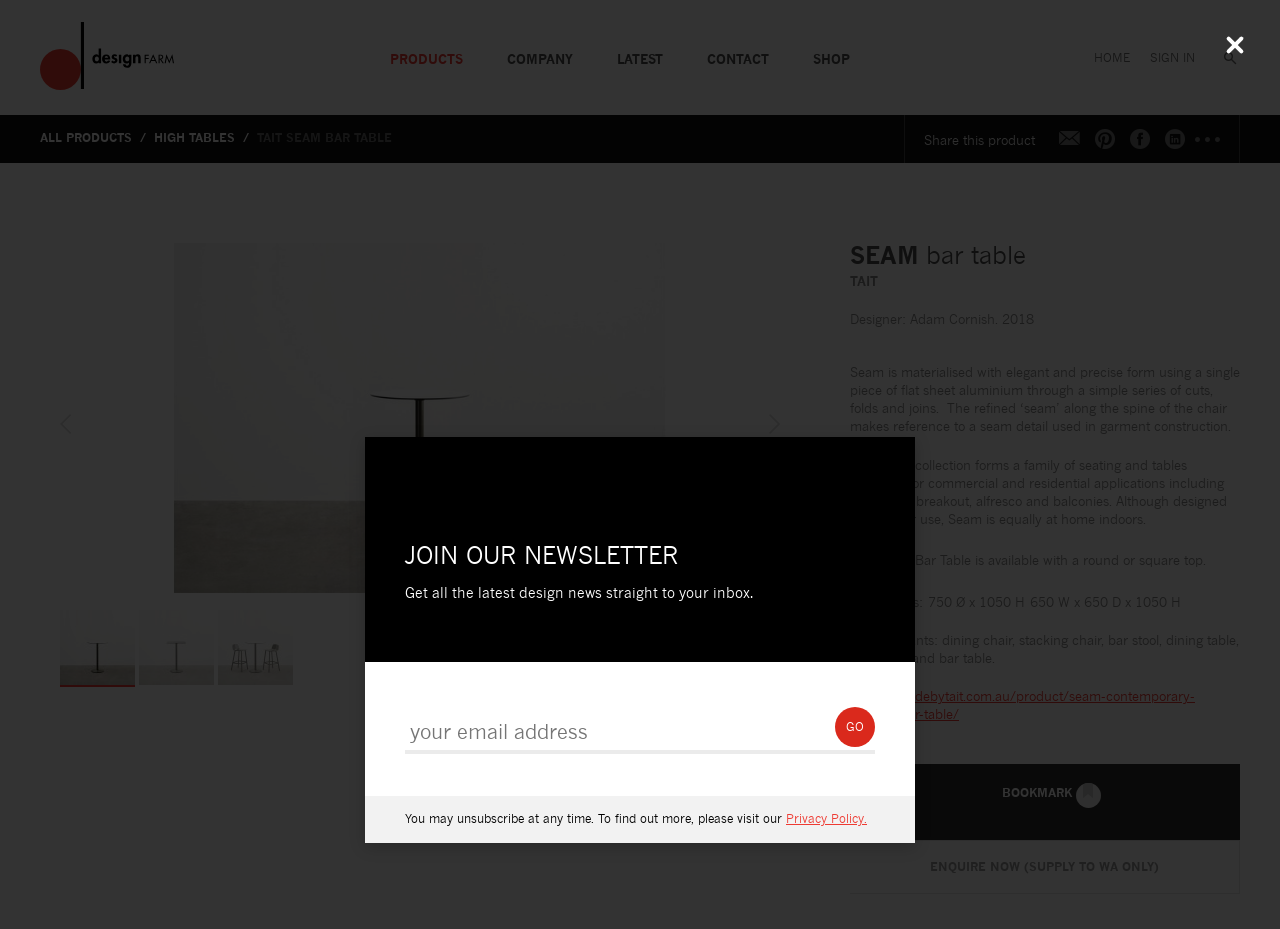Indicate the bounding box coordinates of the element that must be clicked to execute the instruction: "View services". The coordinates should be given as four float numbers between 0 and 1, i.e., [left, top, right, bottom].

None